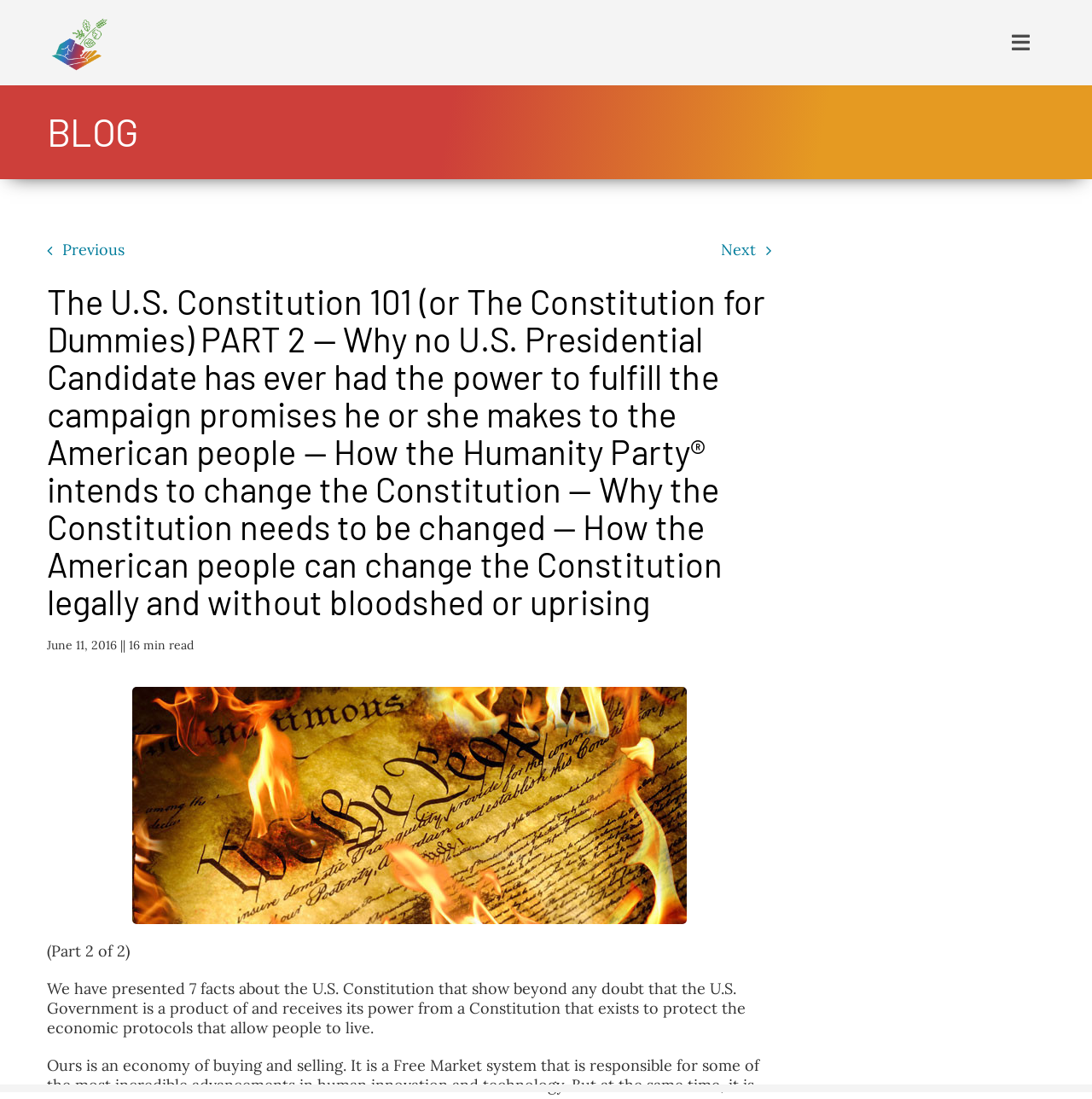Given the description "aria-label="The Humanity Party®"", provide the bounding box coordinates of the corresponding UI element.

[0.046, 0.009, 0.1, 0.027]